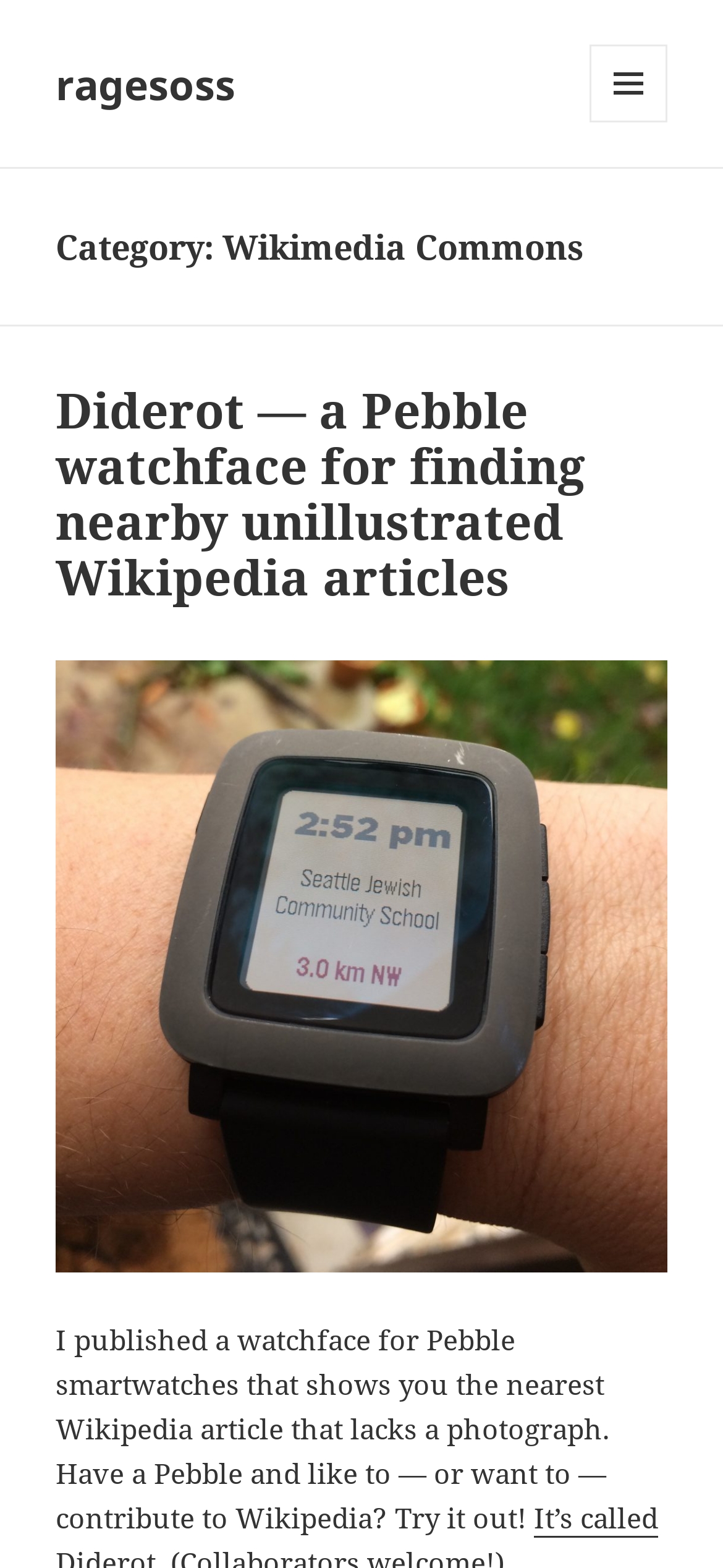What is the purpose of the Diderot watchface?
Please ensure your answer is as detailed and informative as possible.

The purpose of the Diderot watchface can be inferred from the text 'I published a watchface for Pebble smartwatches that shows you the nearest Wikipedia article that lacks a photograph.' which describes the functionality of the watchface.